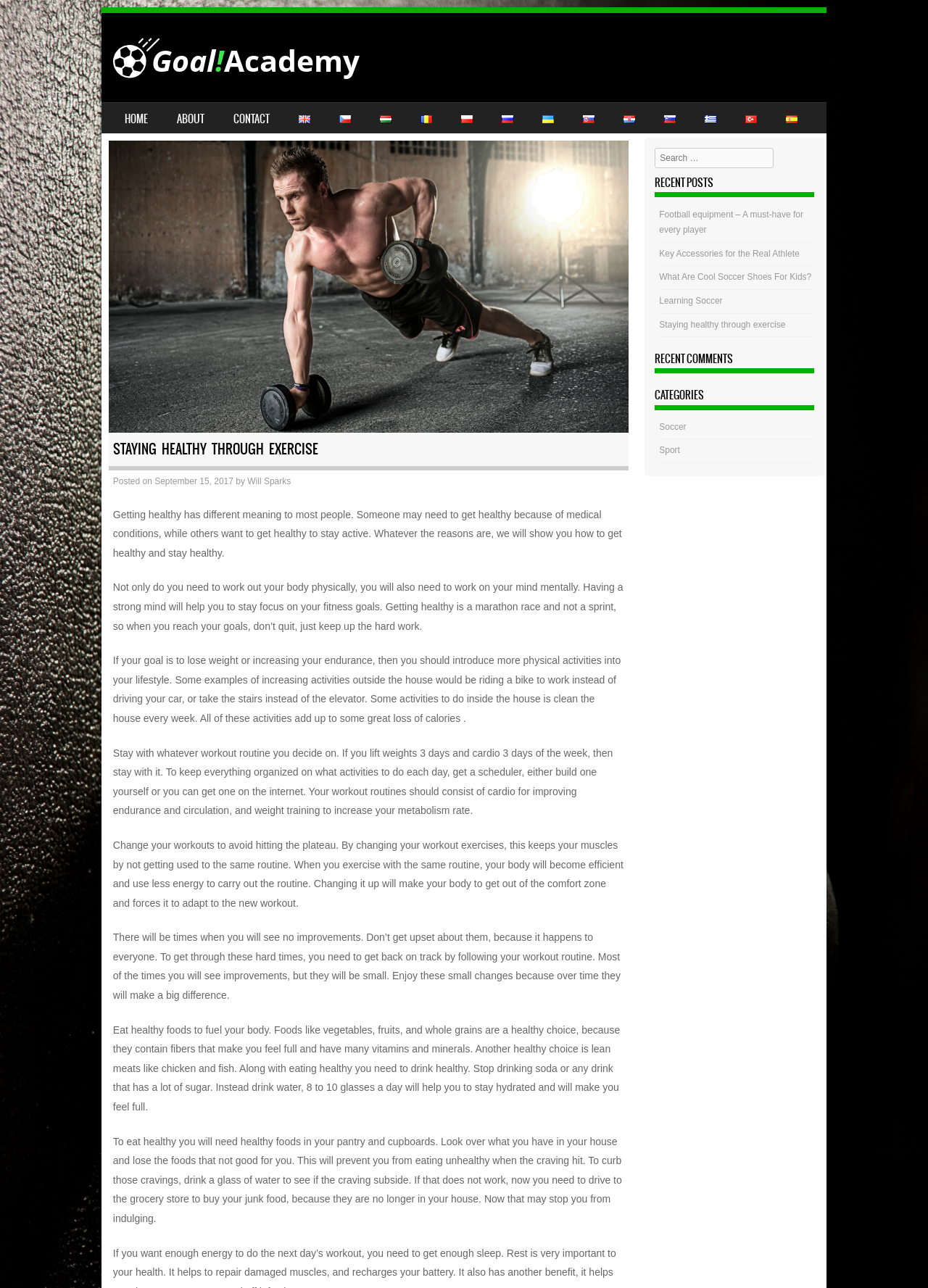What is the name of the academy?
Using the image, give a concise answer in the form of a single word or short phrase.

Goal!Academy